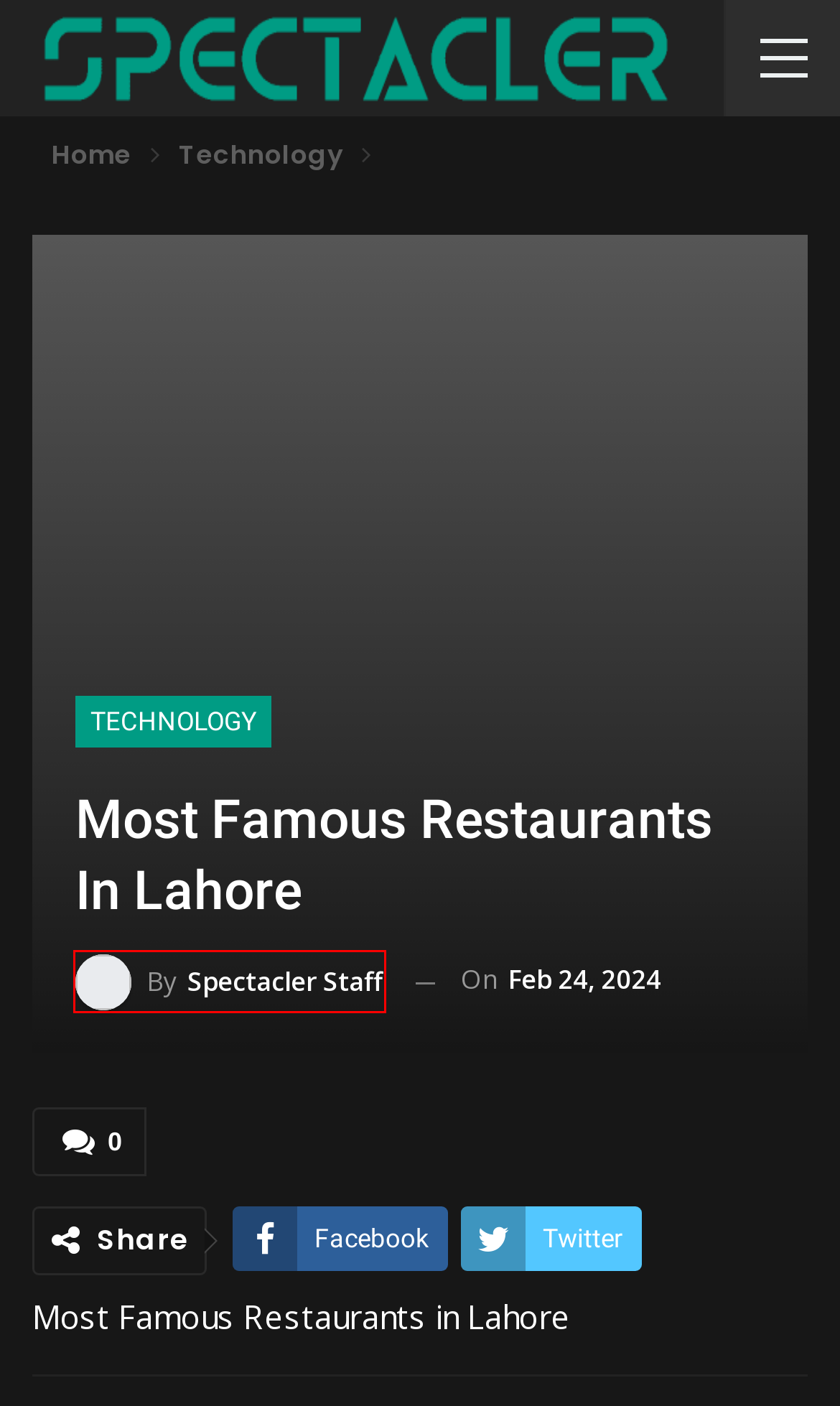You have a screenshot of a webpage with a red bounding box around an element. Select the webpage description that best matches the new webpage after clicking the element within the red bounding box. Here are the descriptions:
A. Jazzy Distefano - Spectacler
B. Technology - Spectacler
C. Fashion - Spectacler
D. Business - Spectacler
E. The Power of AI Dubbing for YouTube Creators: Reaching Global Audiences With Ease - Spectacler
F. Spectacler Staff - Spectacler
G. Children's birthday parties in Geneva: A comprehensive guide - Spectacler
H. Spectacler

F